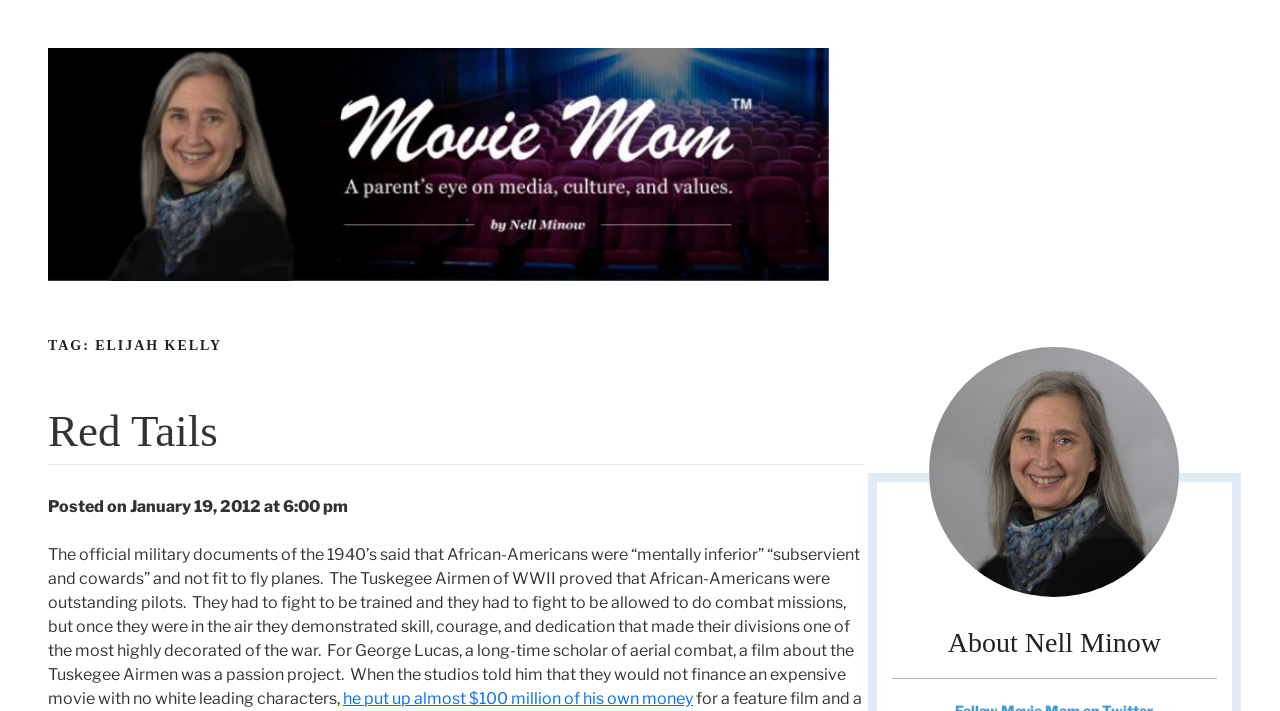Who wrote the article?
Refer to the screenshot and deliver a thorough answer to the question presented.

I found the heading 'About Nell Minow' at the bottom of the page, which suggests that Nell Minow is the author of the article.